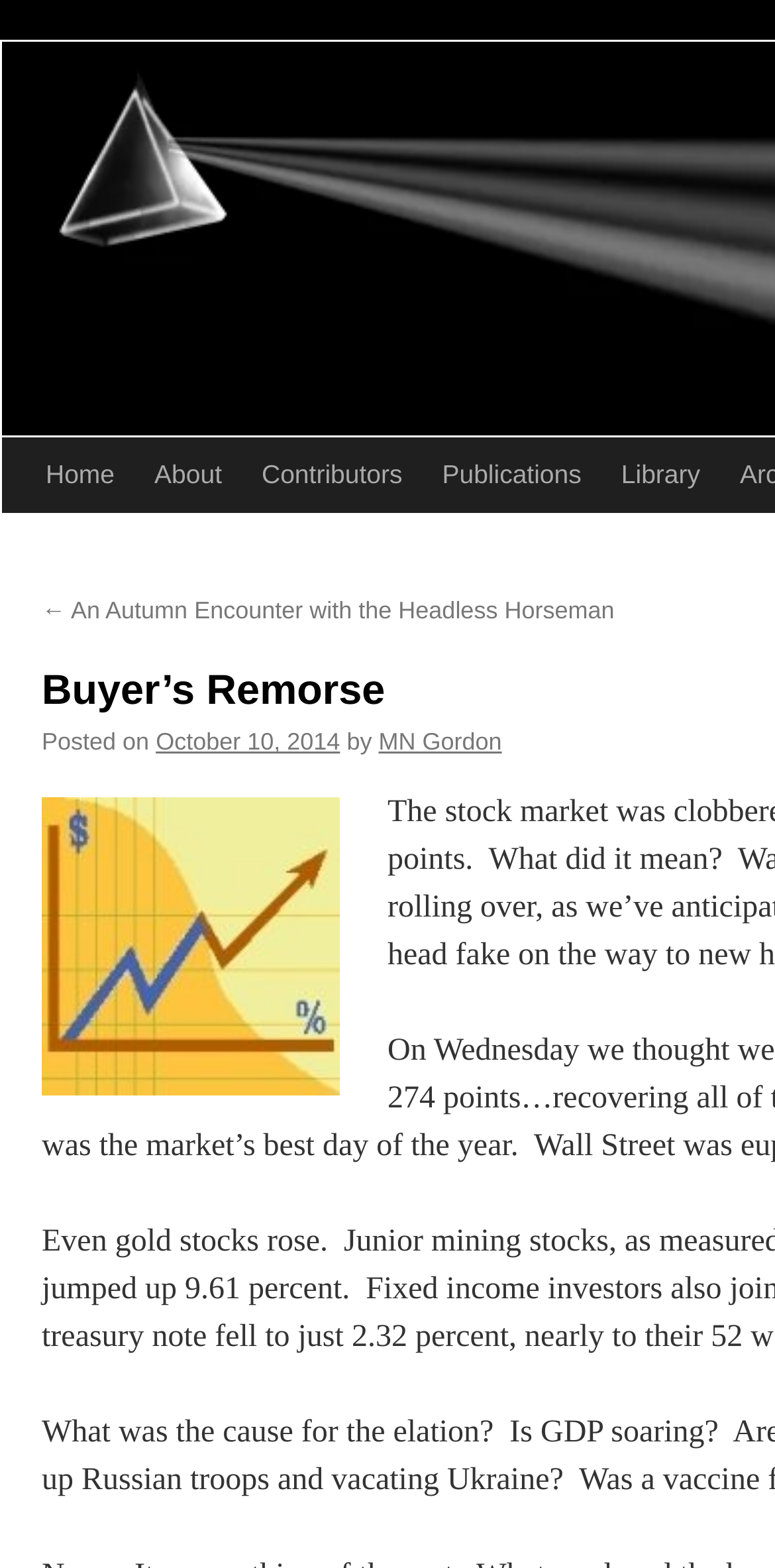Analyze and describe the webpage in a detailed narrative.

The webpage is titled "Buyer's Remorse | Economic Prism" and appears to be a blog or article page. At the top left, there is a "Skip to content" link, followed by a navigation menu with links to "Home", "About", "Contributors", "Publications", and "Library" in a horizontal row. 

Below the navigation menu, there is a featured article or post section. The article title is not explicitly mentioned, but it seems to be related to an encounter with the Headless Horseman, as indicated by the "← An Autumn Encounter with the Headless Horseman" link. 

To the right of the article title link, there is a "Posted on" label, followed by the date "October 10, 2014" and the author's name "MN Gordon". 

Above the article text, there is an image, which is likely a featured image or a thumbnail related to the article. The image is positioned above the article text and takes up a significant portion of the top section of the page.